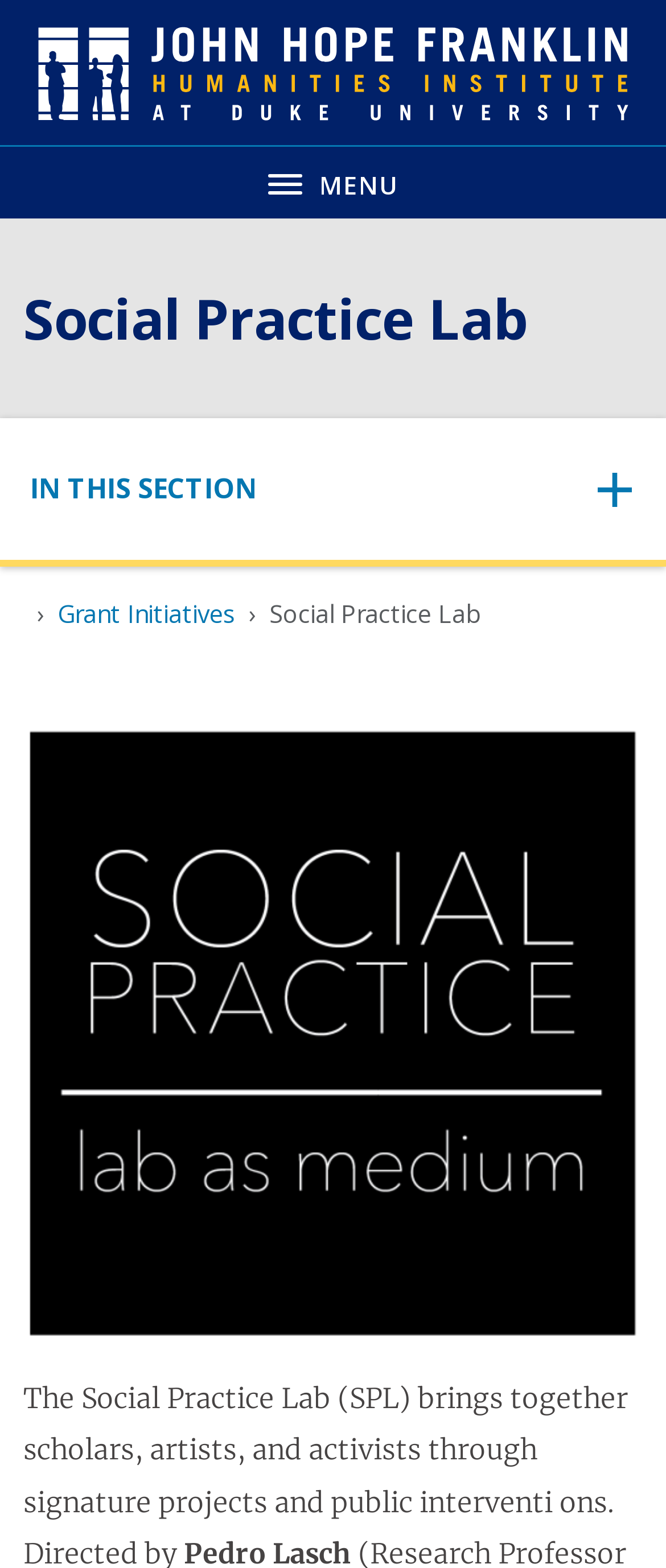Find the bounding box coordinates for the HTML element specified by: "IN THIS SECTION".

[0.045, 0.273, 0.954, 0.351]